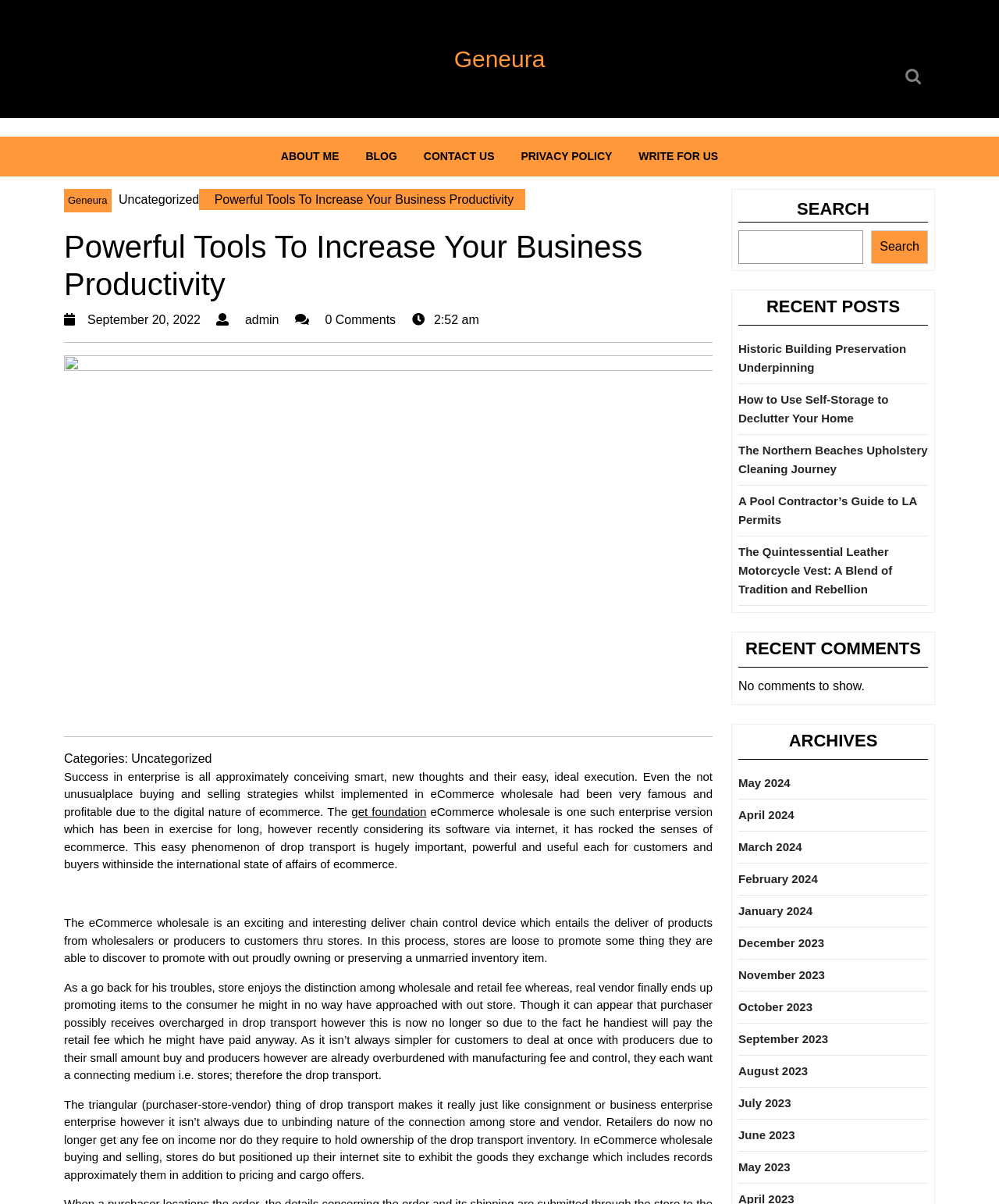Determine the bounding box coordinates of the element that should be clicked to execute the following command: "Read the recent post 'Historic Building Preservation Underpinning'".

[0.739, 0.284, 0.907, 0.311]